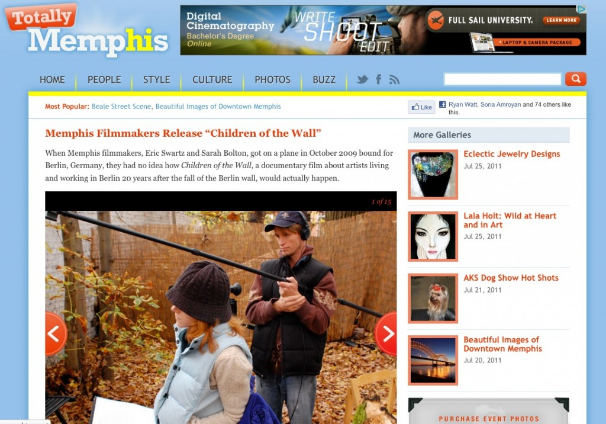What is the filmmakers' original interest? Refer to the image and provide a one-word or short phrase answer.

Artists living in Berlin